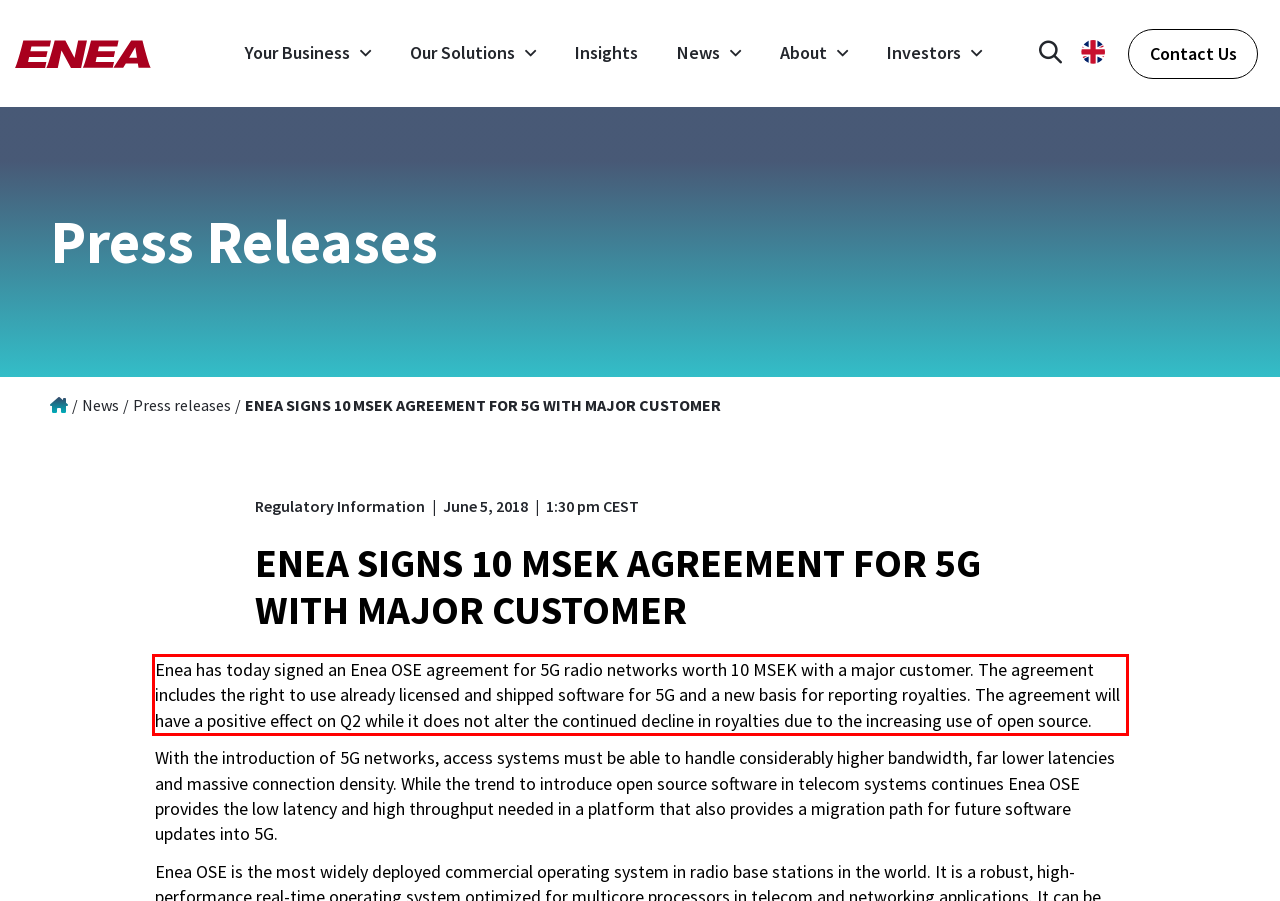Your task is to recognize and extract the text content from the UI element enclosed in the red bounding box on the webpage screenshot.

Enea has today signed an Enea OSE agreement for 5G radio networks worth 10 MSEK with a major customer. The agreement includes the right to use already licensed and shipped software for 5G and a new basis for reporting royalties. The agreement will have a positive effect on Q2 while it does not alter the continued decline in royalties due to the increasing use of open source.